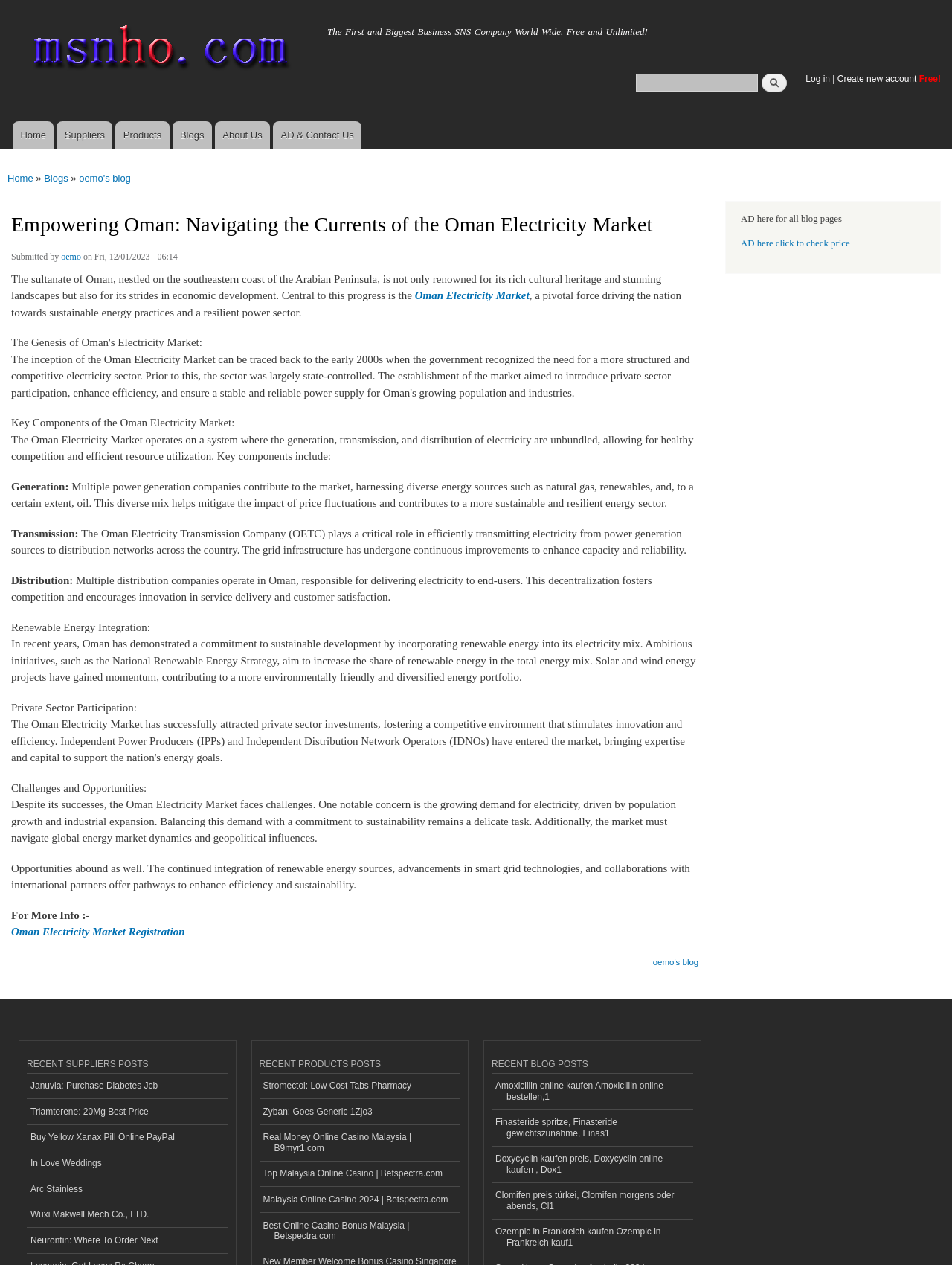How many main menu items are there? Observe the screenshot and provide a one-word or short phrase answer.

6